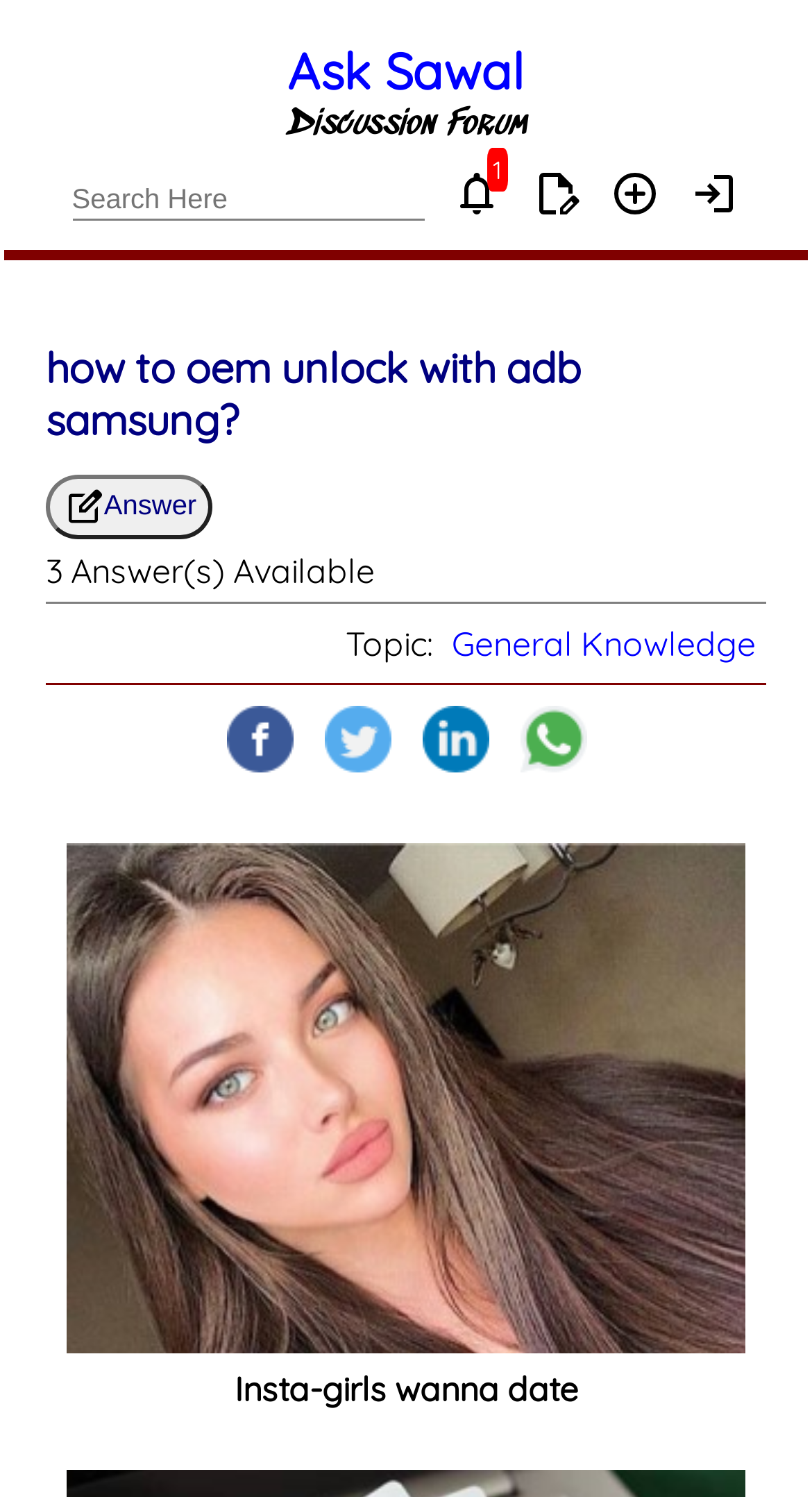Give a one-word or one-phrase response to the question:
What is the position of the signin/signout option on the webpage?

Top right